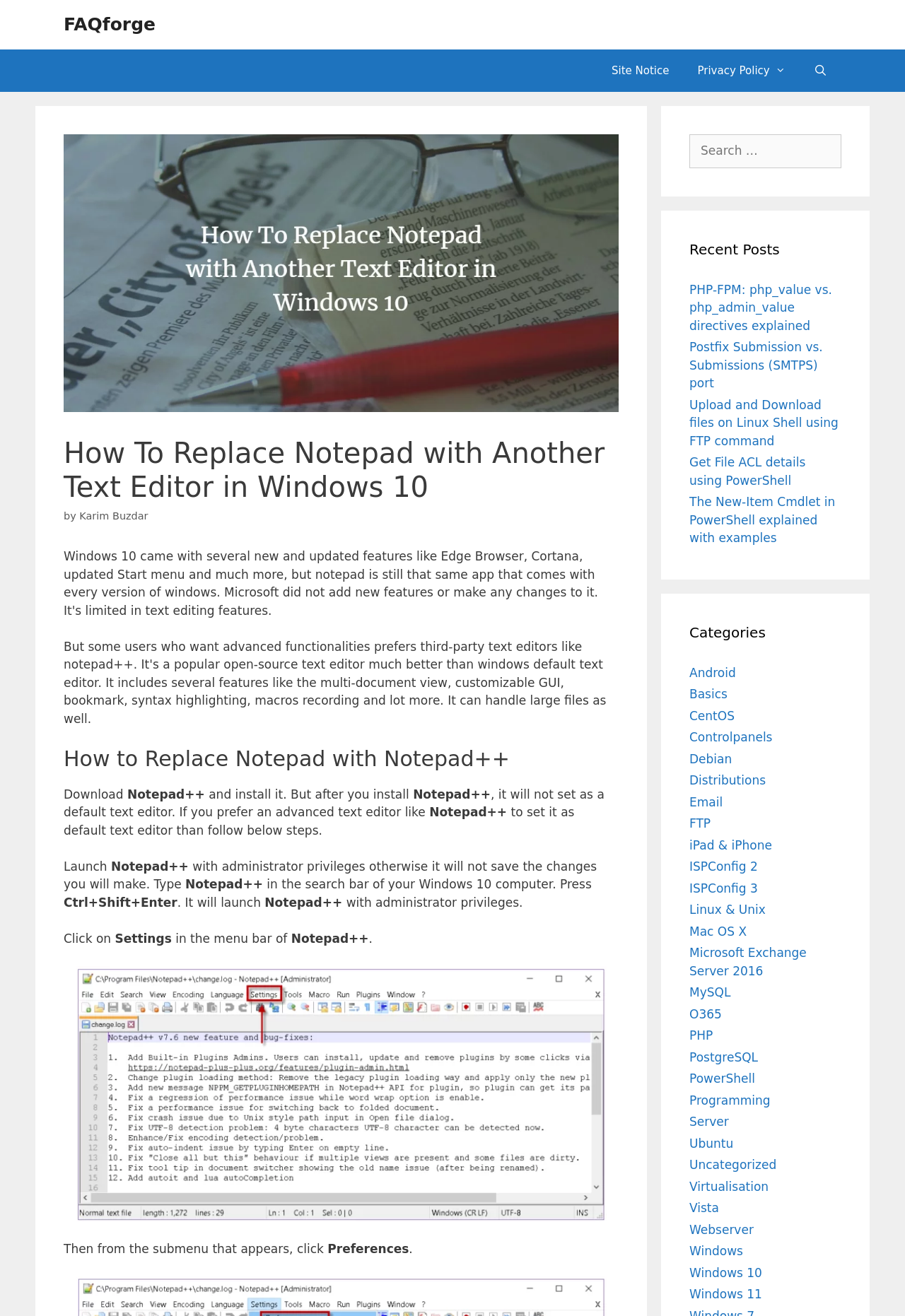How many categories are listed on the webpage?
Examine the webpage screenshot and provide an in-depth answer to the question.

The number of categories listed on the webpage can be found by counting the links under the 'Categories' heading, which are 29 in total.